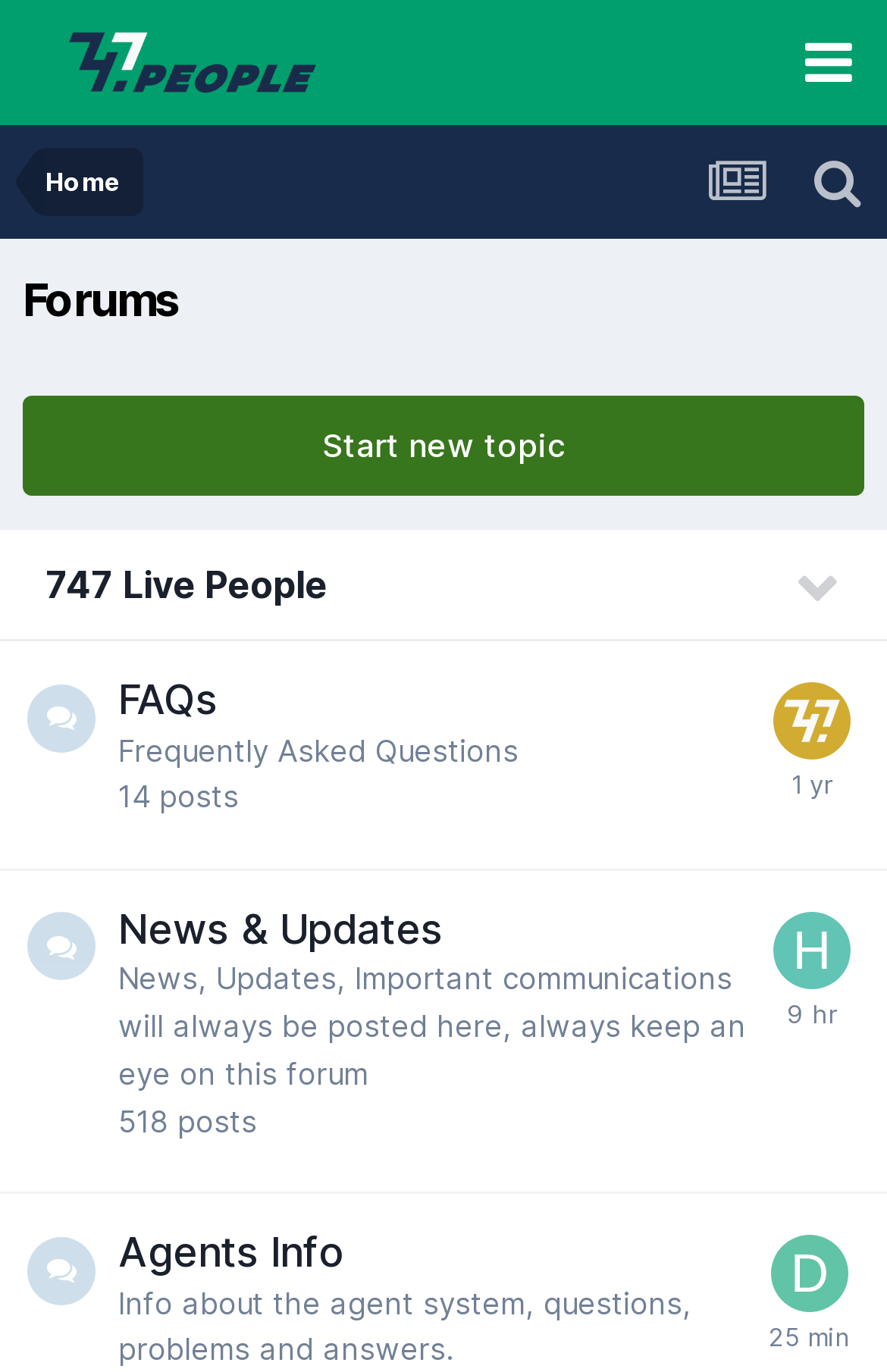Respond to the following question using a concise word or phrase: 
How many posts are there in the News & Updates section?

518